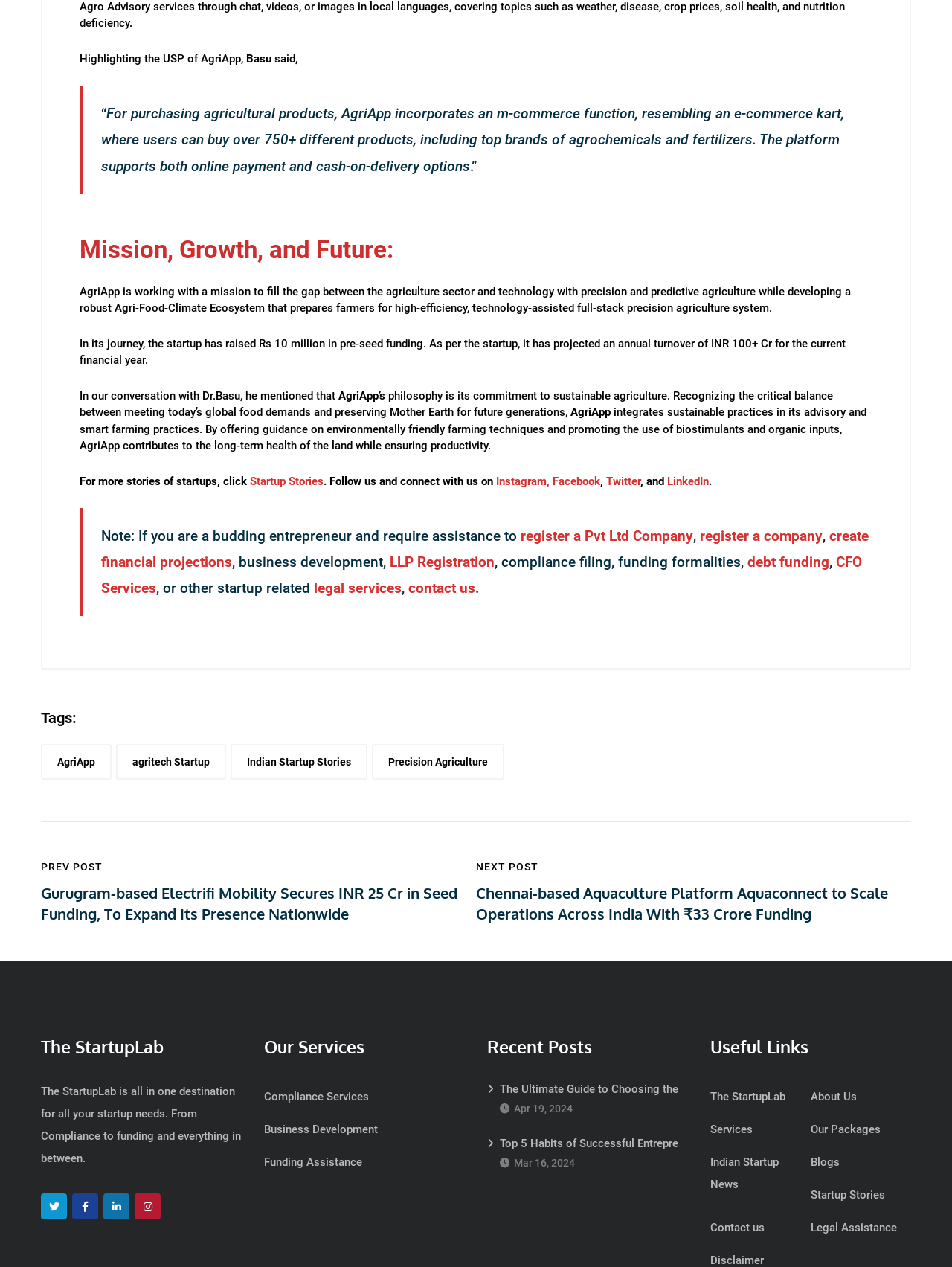How much funding has AgriApp raised?
Look at the image and answer the question with a single word or phrase.

Rs 10 million